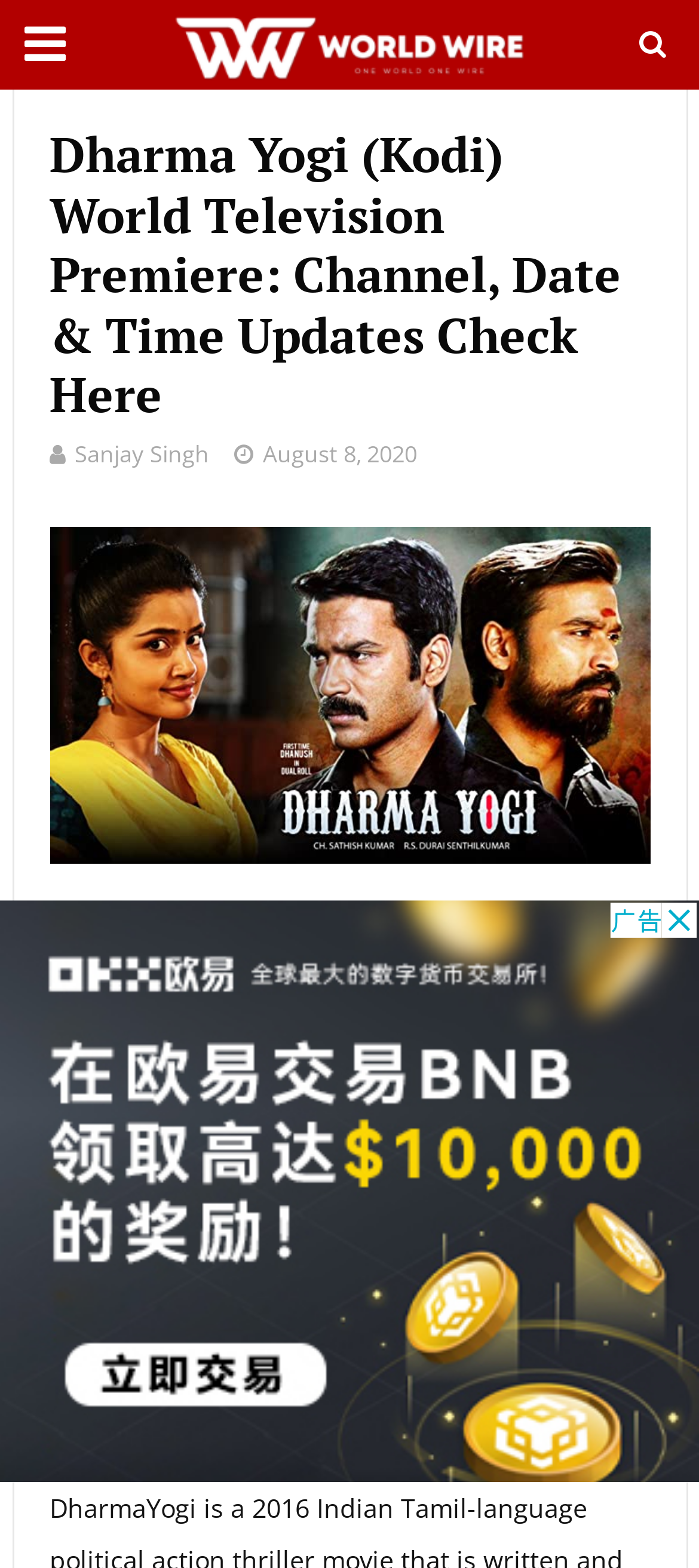Who wrote the article?
Please utilize the information in the image to give a detailed response to the question.

The author of the article can be found by looking at the header section of the webpage, where the name 'Sanjay Singh' is mentioned with a link icon, indicating that it is the author's name.